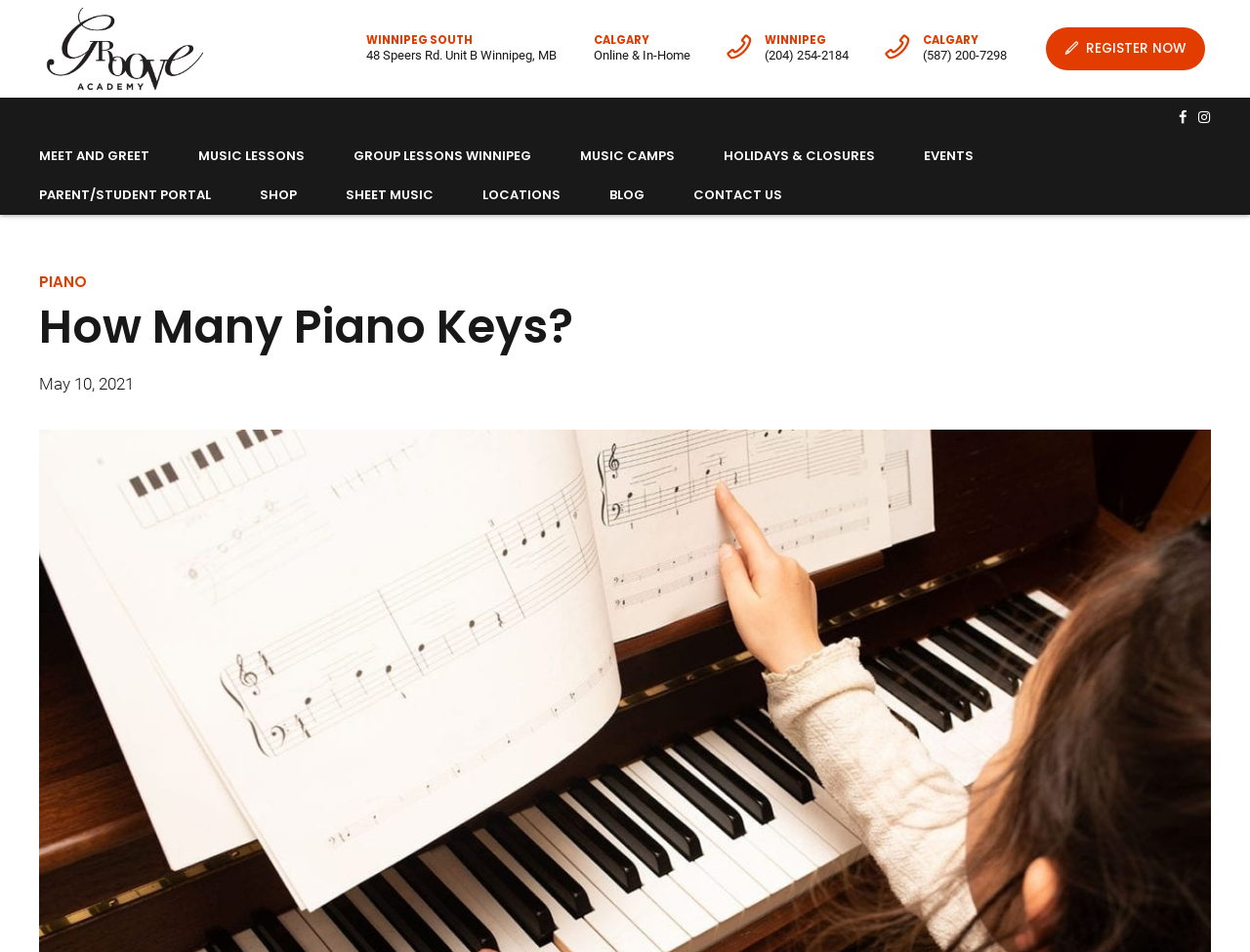Please specify the bounding box coordinates of the clickable region to carry out the following instruction: "Explore 'ONLINE PERCUSSION SCHOOL'". The coordinates should be four float numbers between 0 and 1, in the format [left, top, right, bottom].

[0.322, 0.26, 0.477, 0.3]